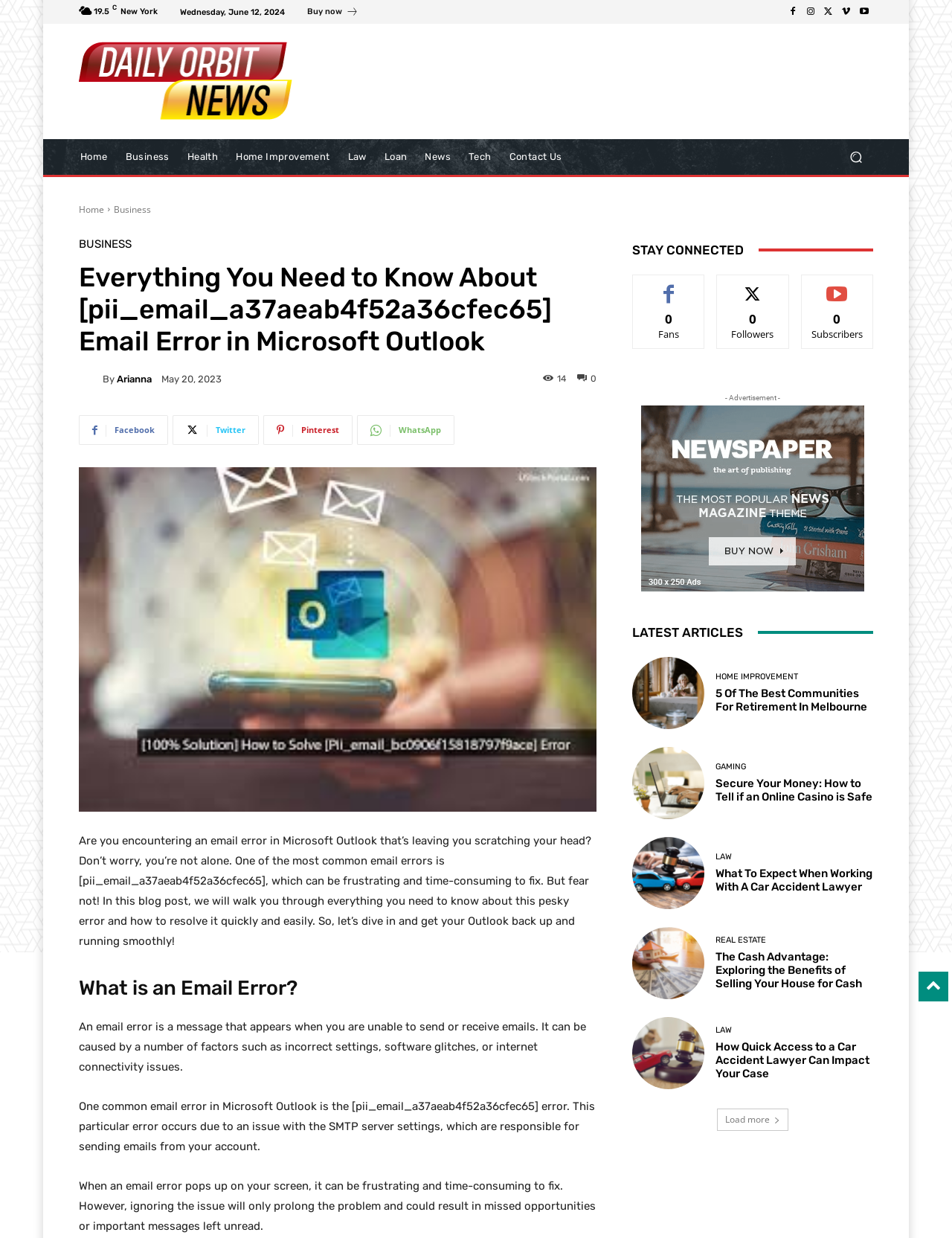Show the bounding box coordinates of the element that should be clicked to complete the task: "Follow on Facebook".

[0.083, 0.335, 0.177, 0.359]